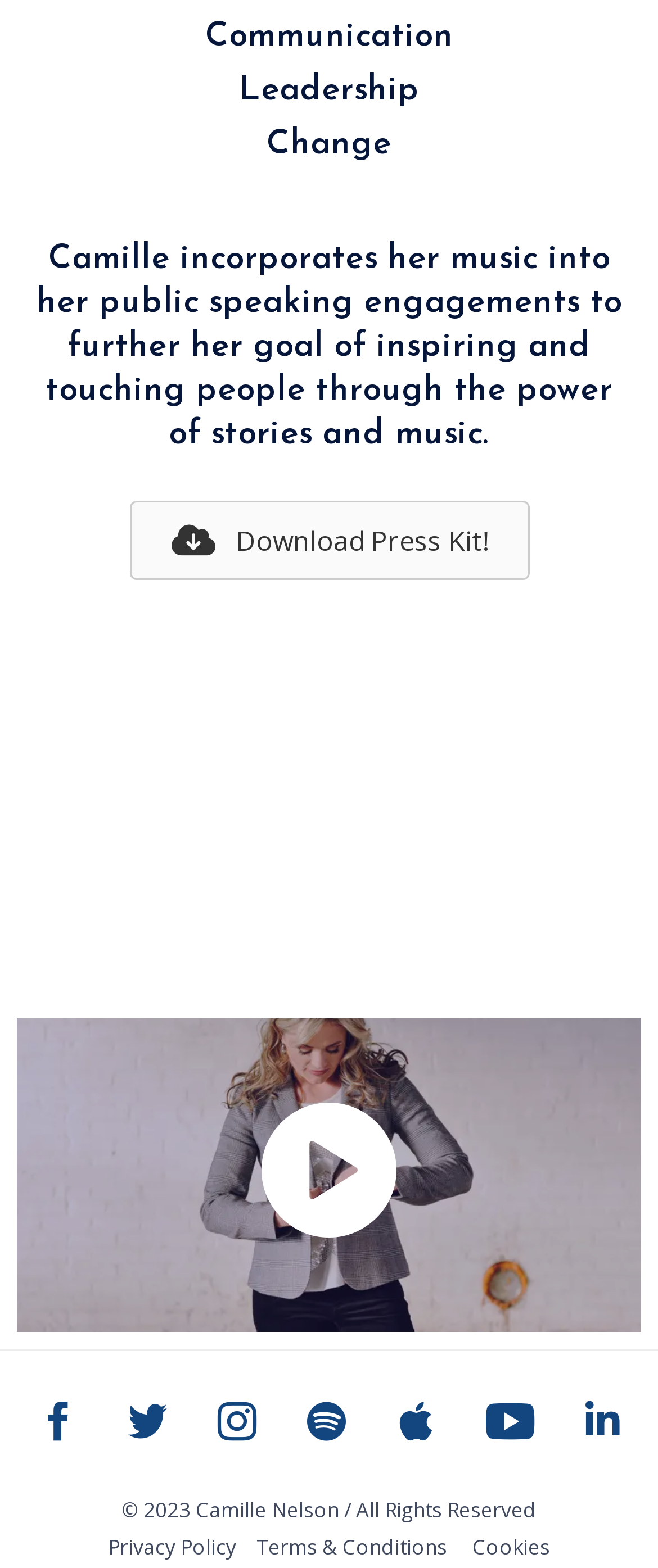How many links are there at the bottom of the webpage?
Look at the image and respond with a one-word or short phrase answer.

4